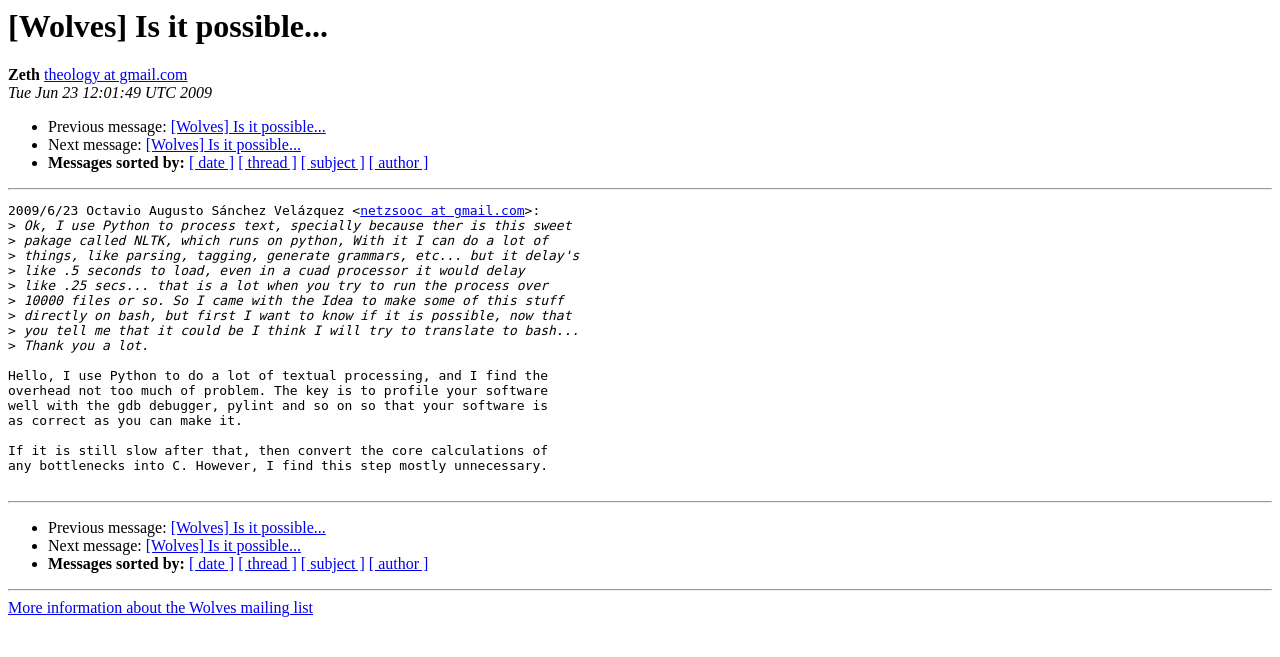Please find the bounding box for the UI element described by: "[Wolves] Is it possible...".

[0.133, 0.791, 0.255, 0.816]